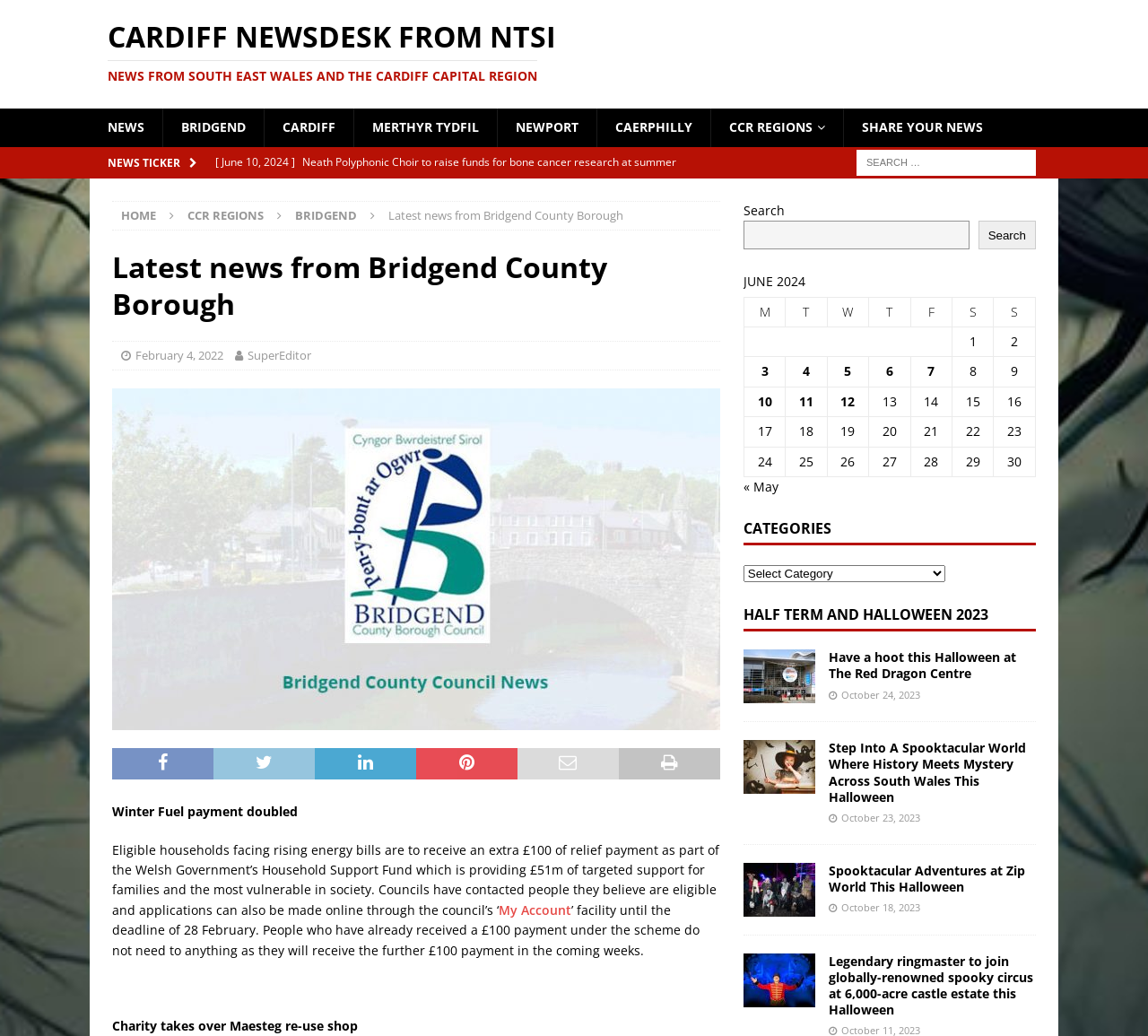Identify the bounding box for the UI element described as: "My Account". Ensure the coordinates are four float numbers between 0 and 1, formatted as [left, top, right, bottom].

[0.434, 0.87, 0.498, 0.886]